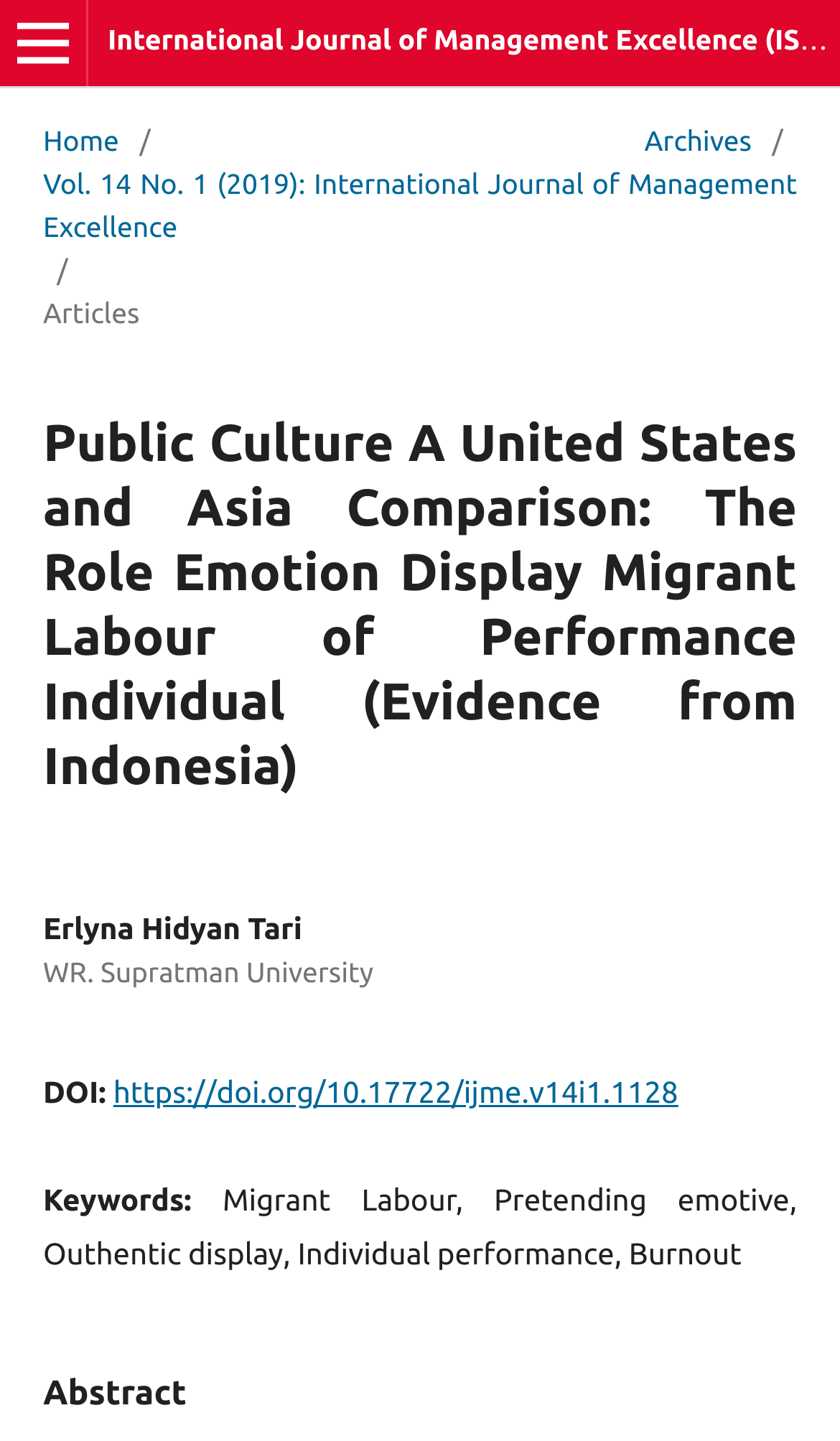Please answer the following question using a single word or phrase: 
What is the name of the author?

Erlyna Hidyan Tari